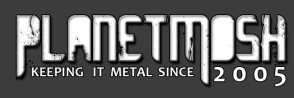Detail the scene depicted in the image with as much precision as possible.

The image features the logo of PlanetMosh, a music website dedicated to metal and rock genres. The bold, stylized font prominently displays "PLANETMOSH," with a tagline "KEEPING IT METAL SINCE 2005," emphasizing the site's long-standing commitment to covering metal music. The design incorporates a gritty texture, reflecting the edgy aesthetic often associated with the metal scene. The year "2005" highlights the website's history and experience within the music industry, establishing its reputation as a reliable source for metal enthusiasts. The dark background serves to enhance the bold white lettering, creating a striking contrast that draws attention to the logo.